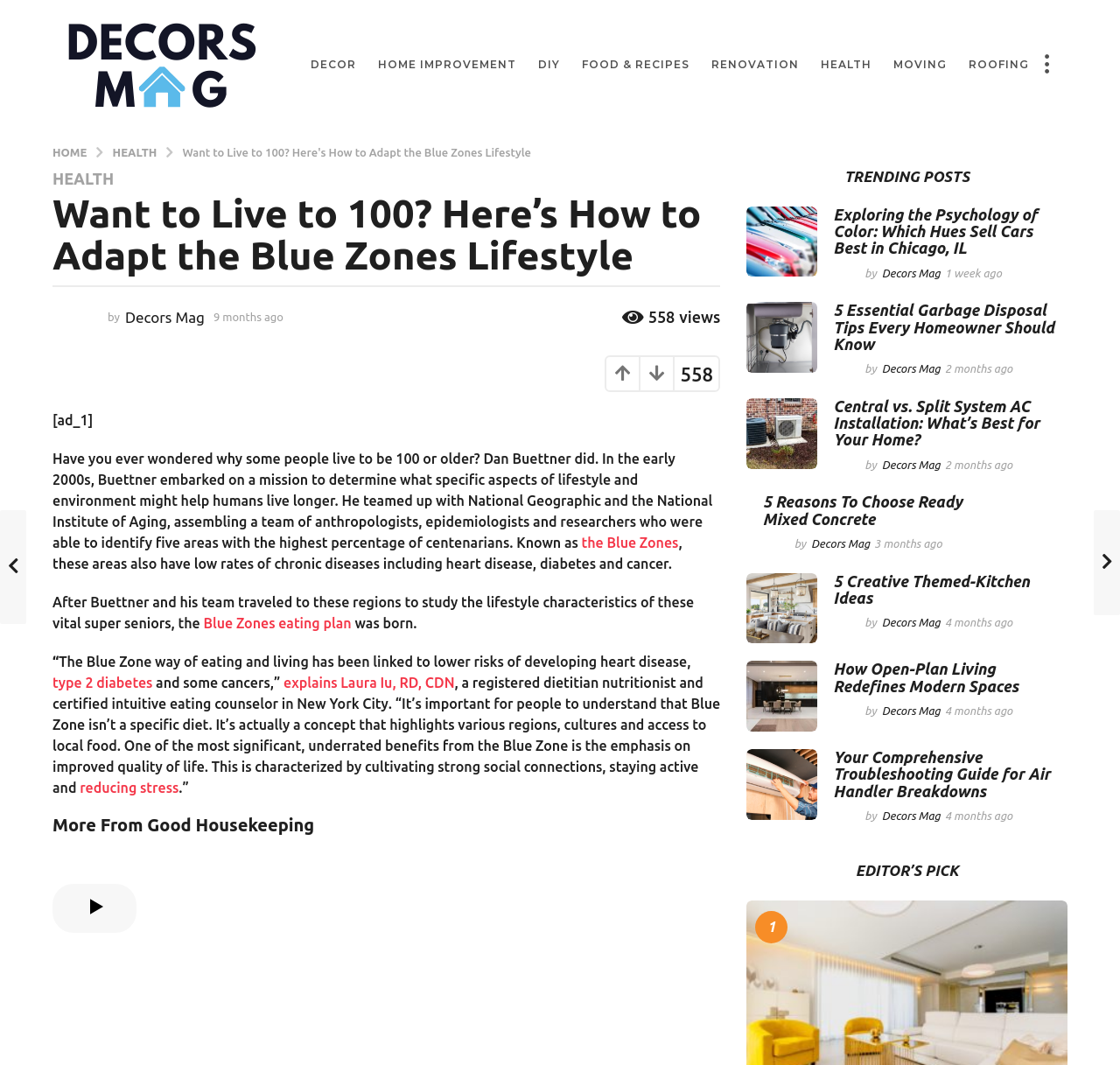What is the title of the trending post below the article?
Provide an in-depth answer to the question, covering all aspects.

The title of the trending post can be found in the 'TRENDING POSTS' section, where it says 'Psychology of Color- Which Hues Sell Cars Best in Chicago, IL'.